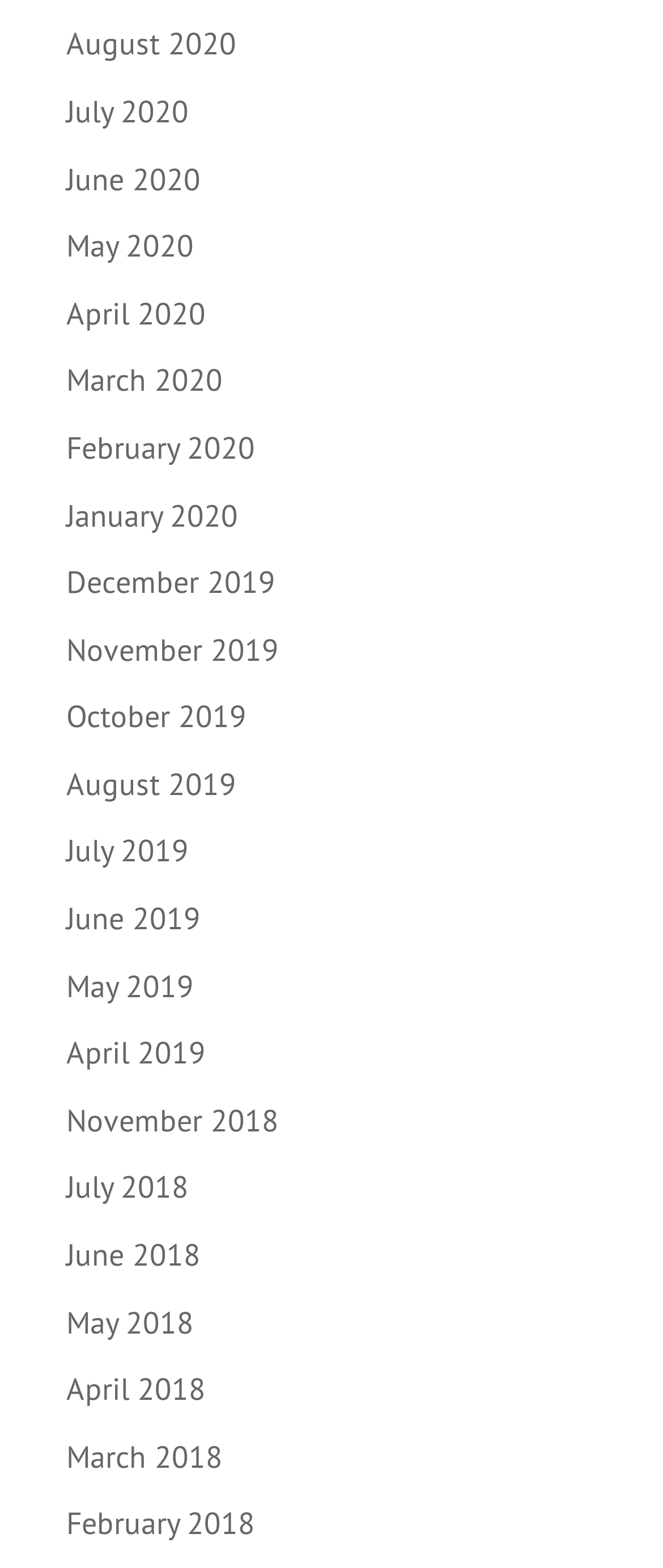Can you find the bounding box coordinates for the element to click on to achieve the instruction: "check February 2018"?

[0.1, 0.959, 0.385, 0.984]